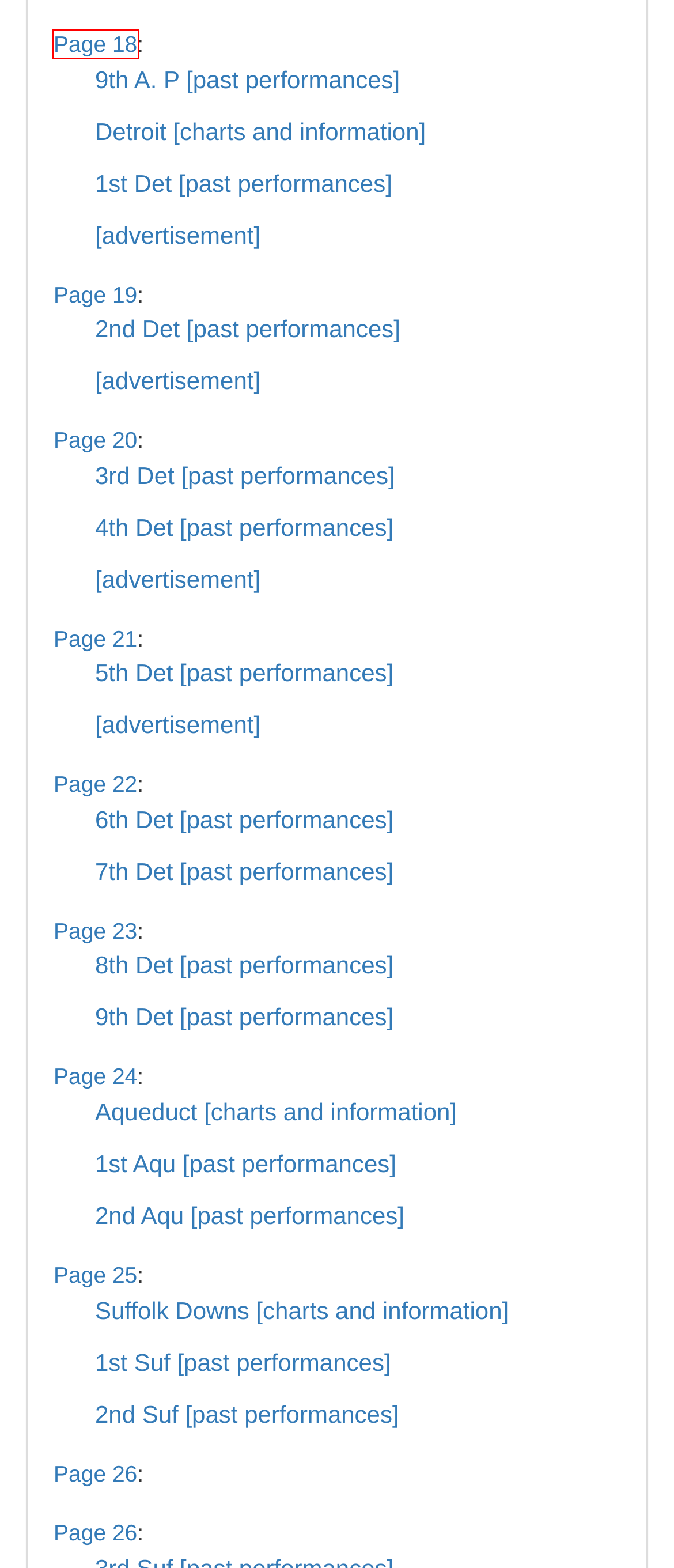After examining the screenshot of a webpage with a red bounding box, choose the most accurate webpage description that corresponds to the new page after clicking the element inside the red box. Here are the candidates:
A. Suffolk Downs, Daily Racing Form, 1951-06-30
B. 6th Det, Daily Racing Form, 1951-06-30
C. Page [26], Daily Racing Form, 1951-06-30
D. Page [25], Daily Racing Form, 1951-06-30
E. Page [18], Daily Racing Form, 1951-06-30
F. Page [20], Daily Racing Form, 1951-06-30
G. 3rd Det, Daily Racing Form, 1951-06-30
H. 9th A. P, Daily Racing Form, 1951-06-30

E